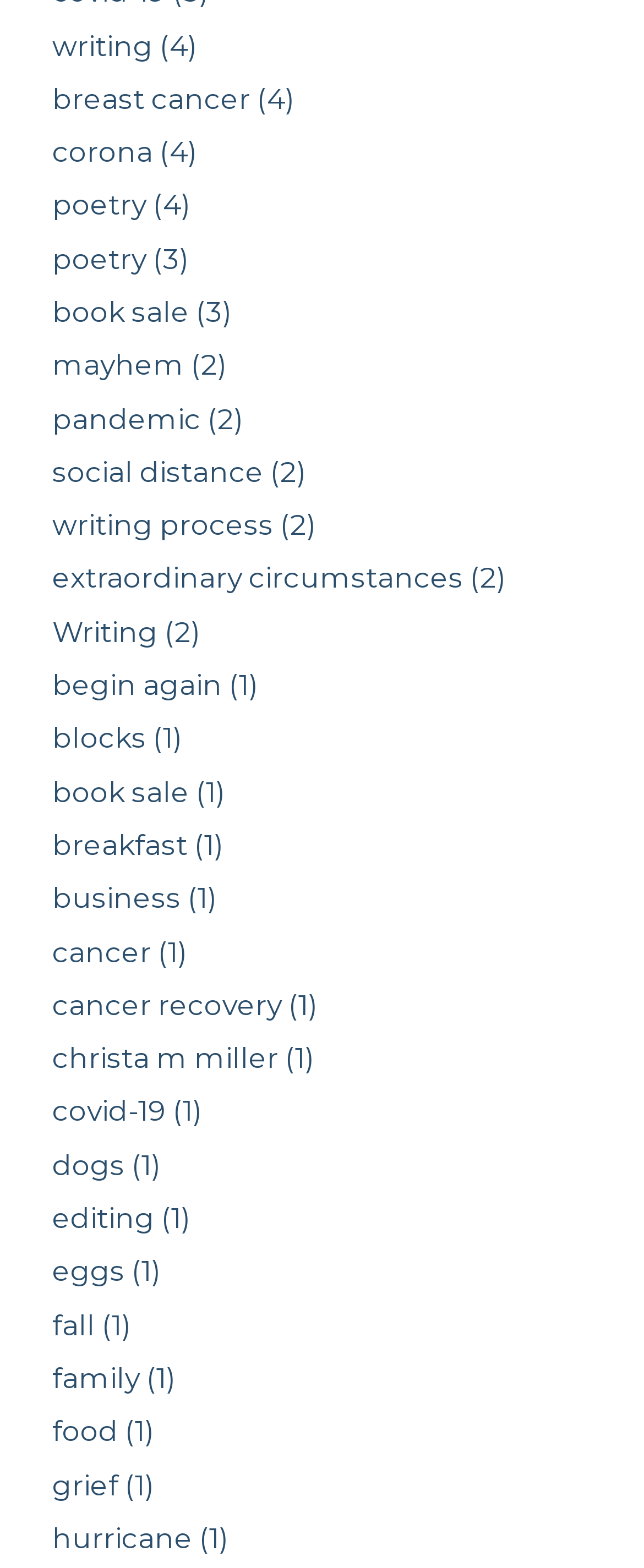Use a single word or phrase to answer the following:
What is the first link on the webpage?

writing (4)